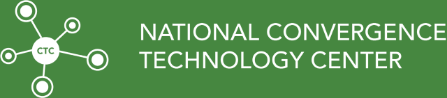What is the purpose of the center?
Please answer using one word or phrase, based on the screenshot.

bridging education and technology